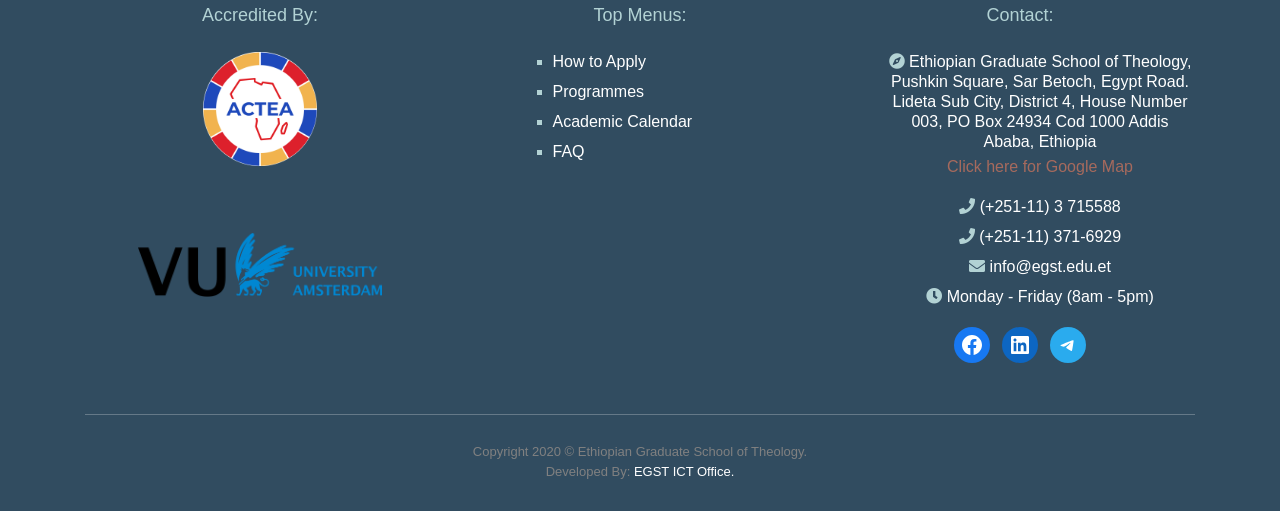Bounding box coordinates must be specified in the format (top-left x, top-left y, bottom-right x, bottom-right y). All values should be floating point numbers between 0 and 1. What are the bounding box coordinates of the UI element described as: Telegram

[0.82, 0.641, 0.848, 0.711]